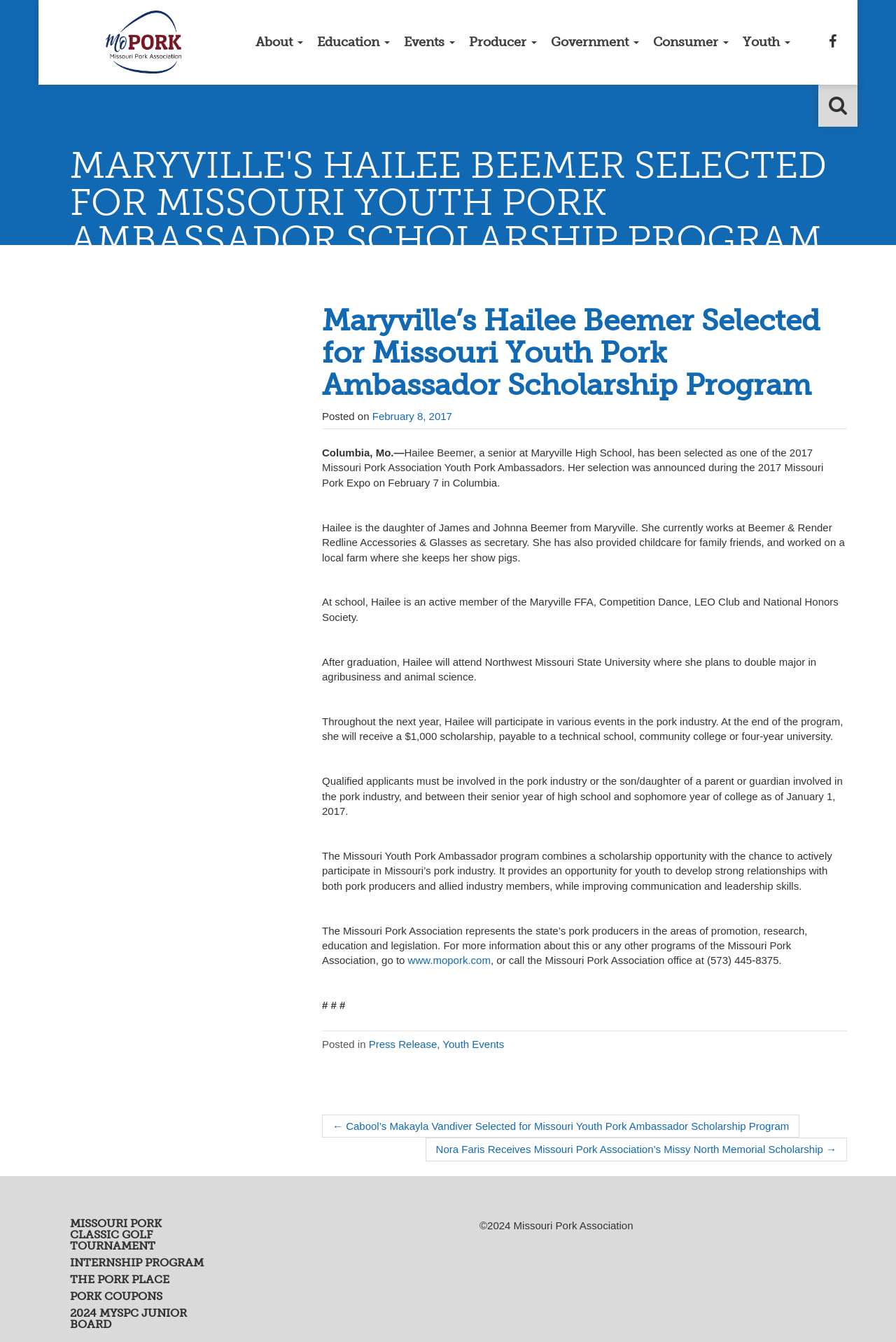Locate the bounding box coordinates of the region to be clicked to comply with the following instruction: "Go to About page". The coordinates must be four float numbers between 0 and 1, in the form [left, top, right, bottom].

[0.277, 0.0, 0.346, 0.063]